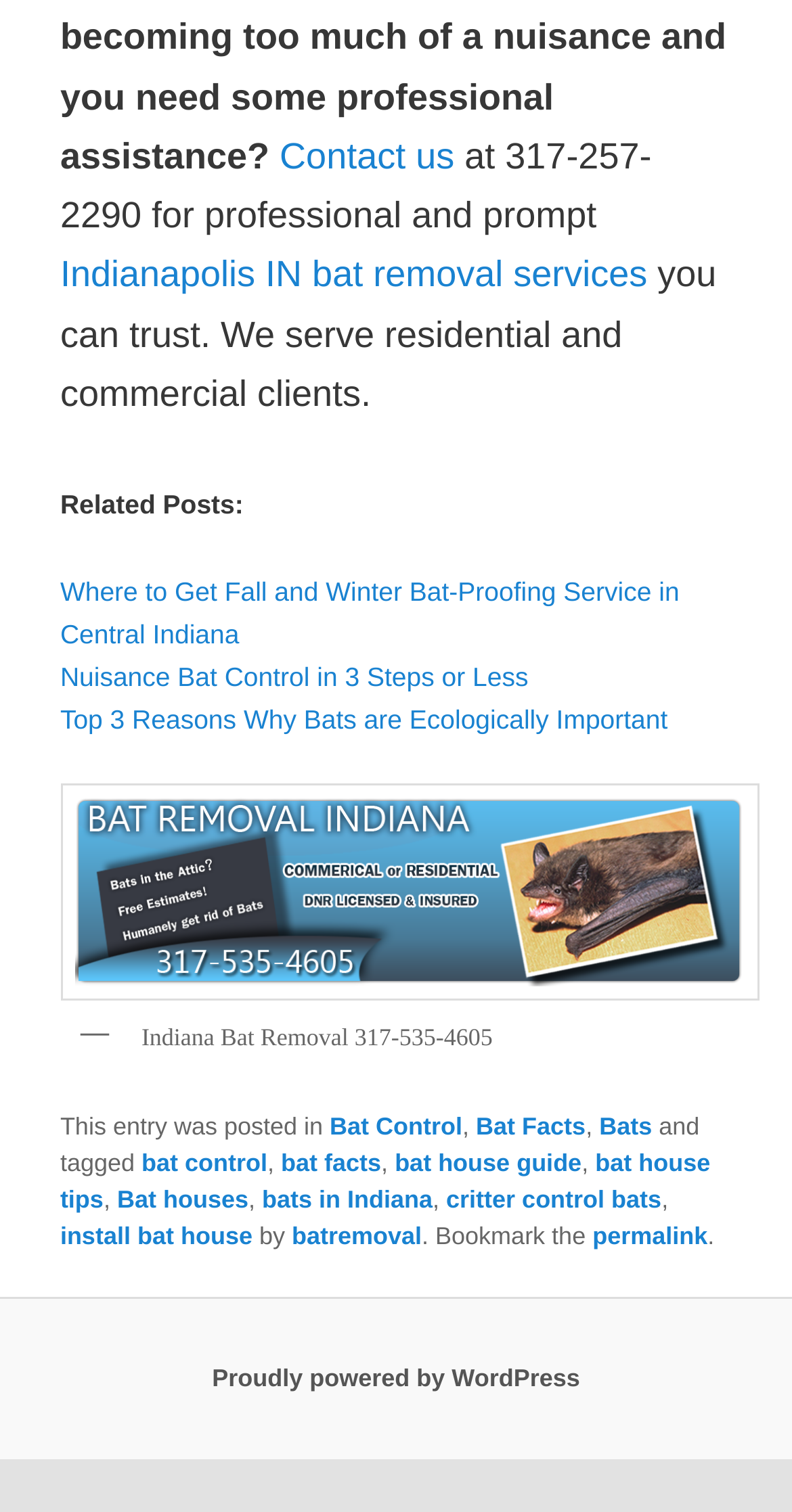Please find the bounding box coordinates in the format (top-left x, top-left y, bottom-right x, bottom-right y) for the given element description. Ensure the coordinates are floating point numbers between 0 and 1. Description: aria-label="Menu"

None